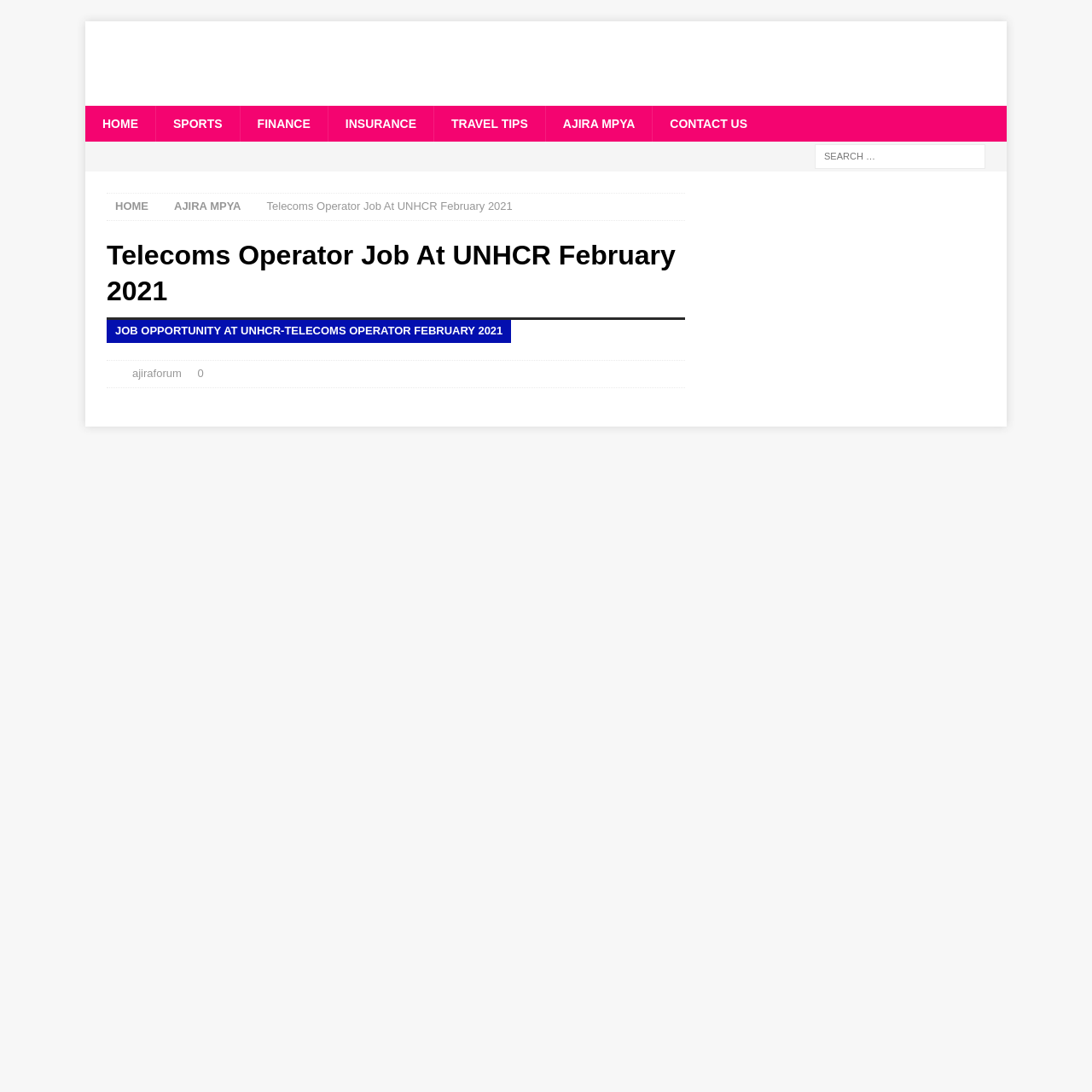What is the organization mentioned on the webpage?
Please provide an in-depth and detailed response to the question.

The organization 'UNHCR' is mentioned on the webpage in the heading 'Job Opportunity at UNHCR-Telecoms Operator February 2021' and also in the link 'ajiraforum'.